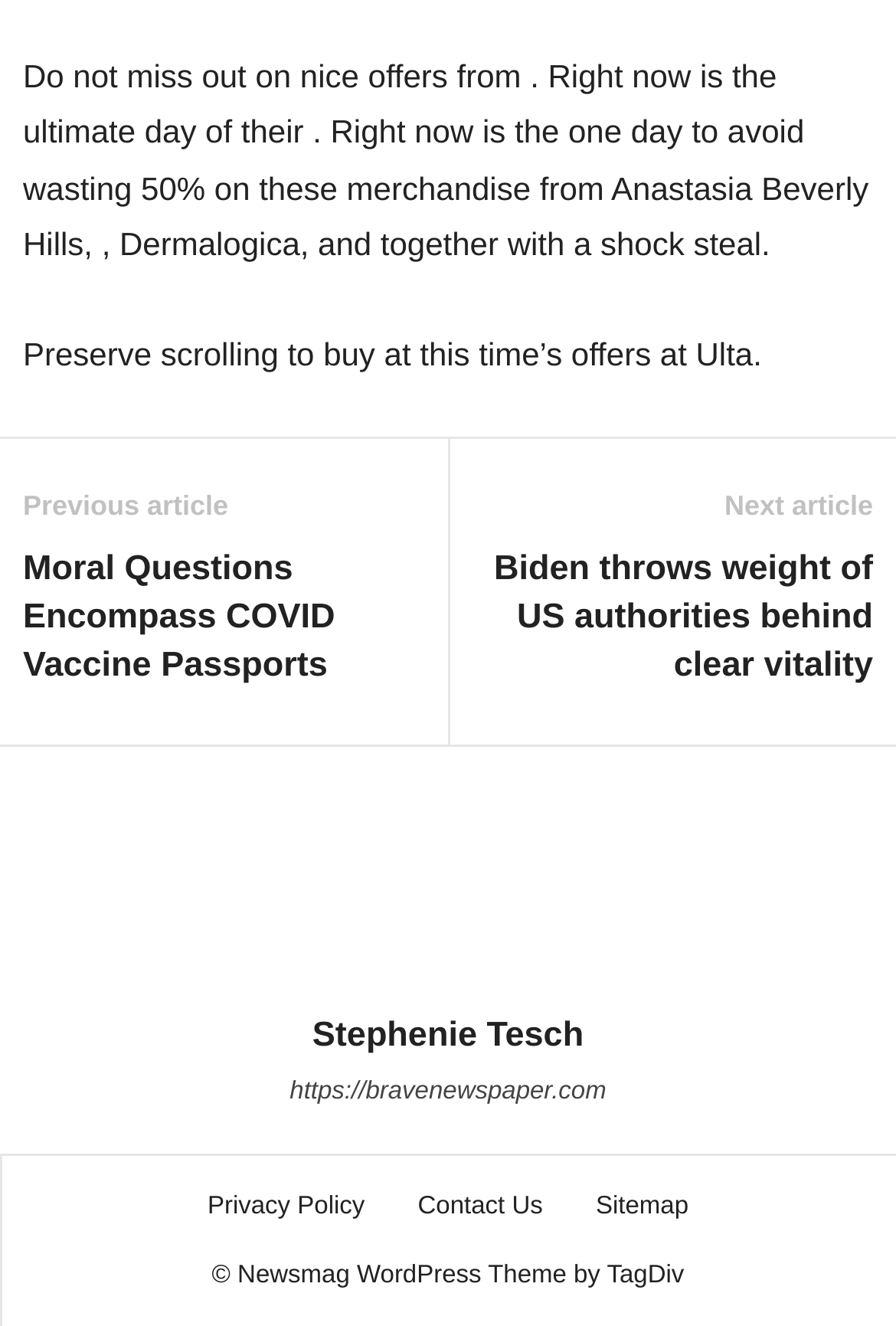Please answer the following question using a single word or phrase: What is the discount offered on certain products?

50%